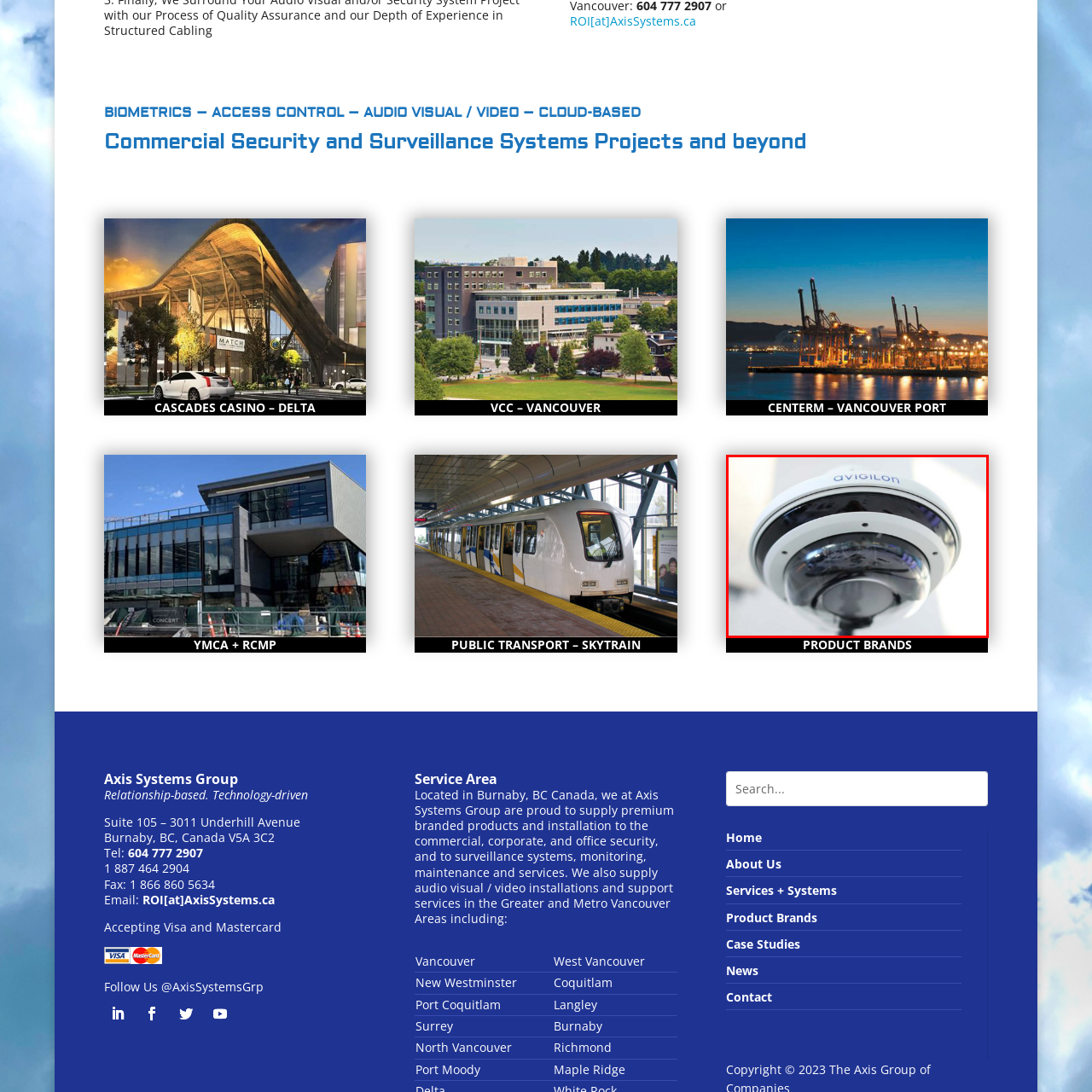View the image within the red box and answer the following question with a concise word or phrase:
What is the color of the camera's lens?

Glossy black